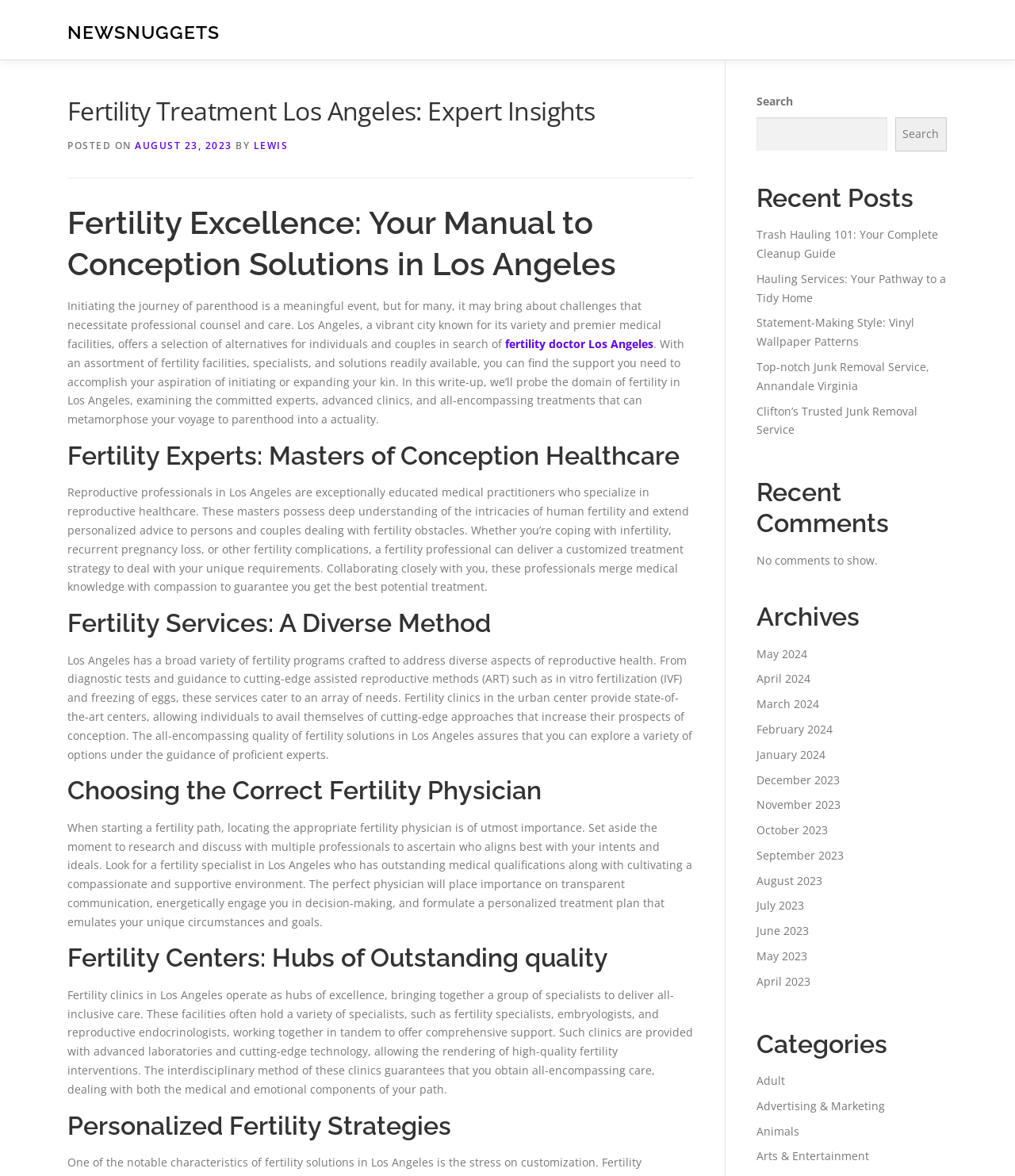Please locate the bounding box coordinates of the element's region that needs to be clicked to follow the instruction: "View the Recent Posts section". The bounding box coordinates should be provided as four float numbers between 0 and 1, i.e., [left, top, right, bottom].

[0.745, 0.156, 0.933, 0.182]